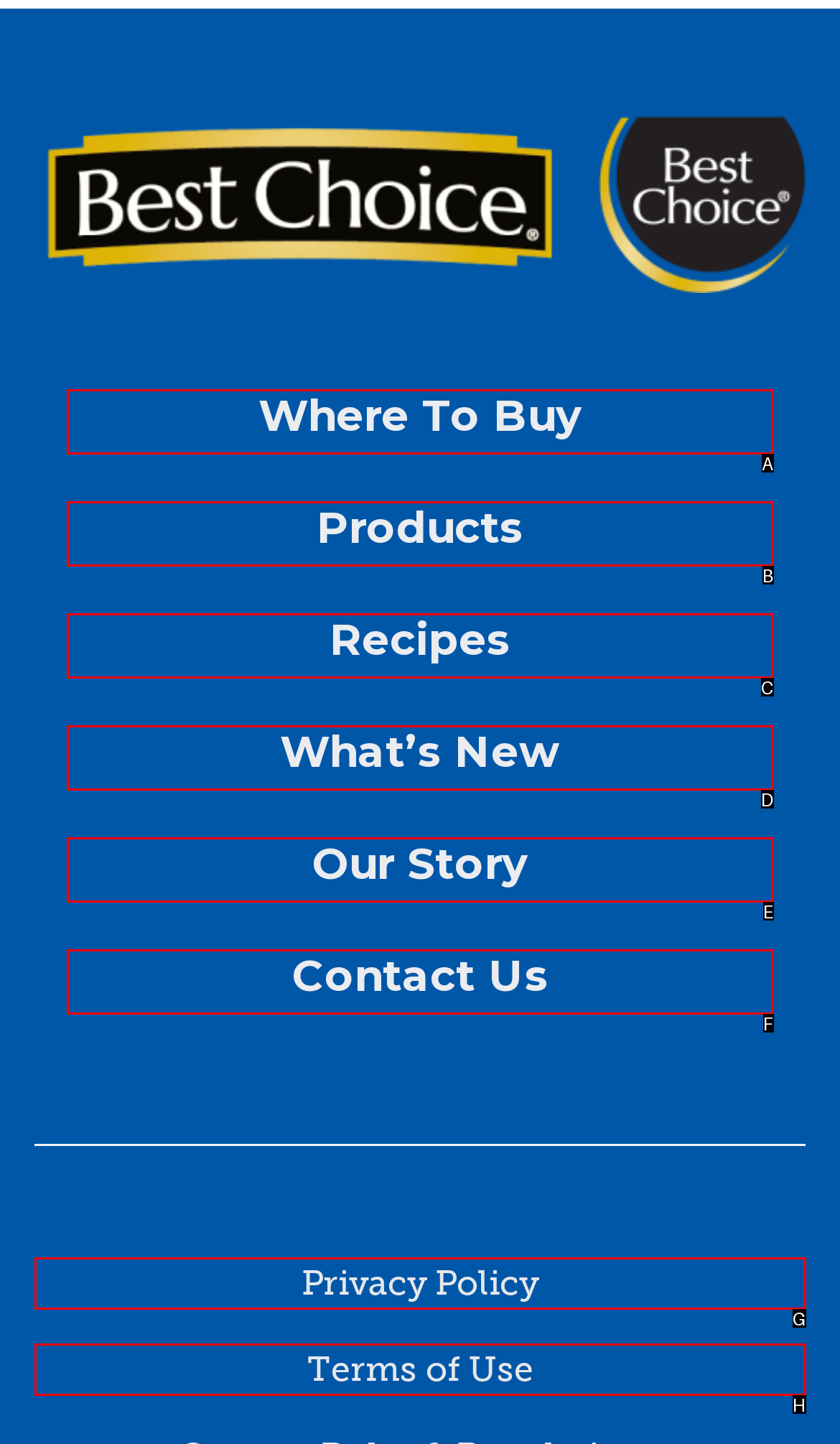Based on the description: Contact us, identify the matching HTML element. Reply with the letter of the correct option directly.

None